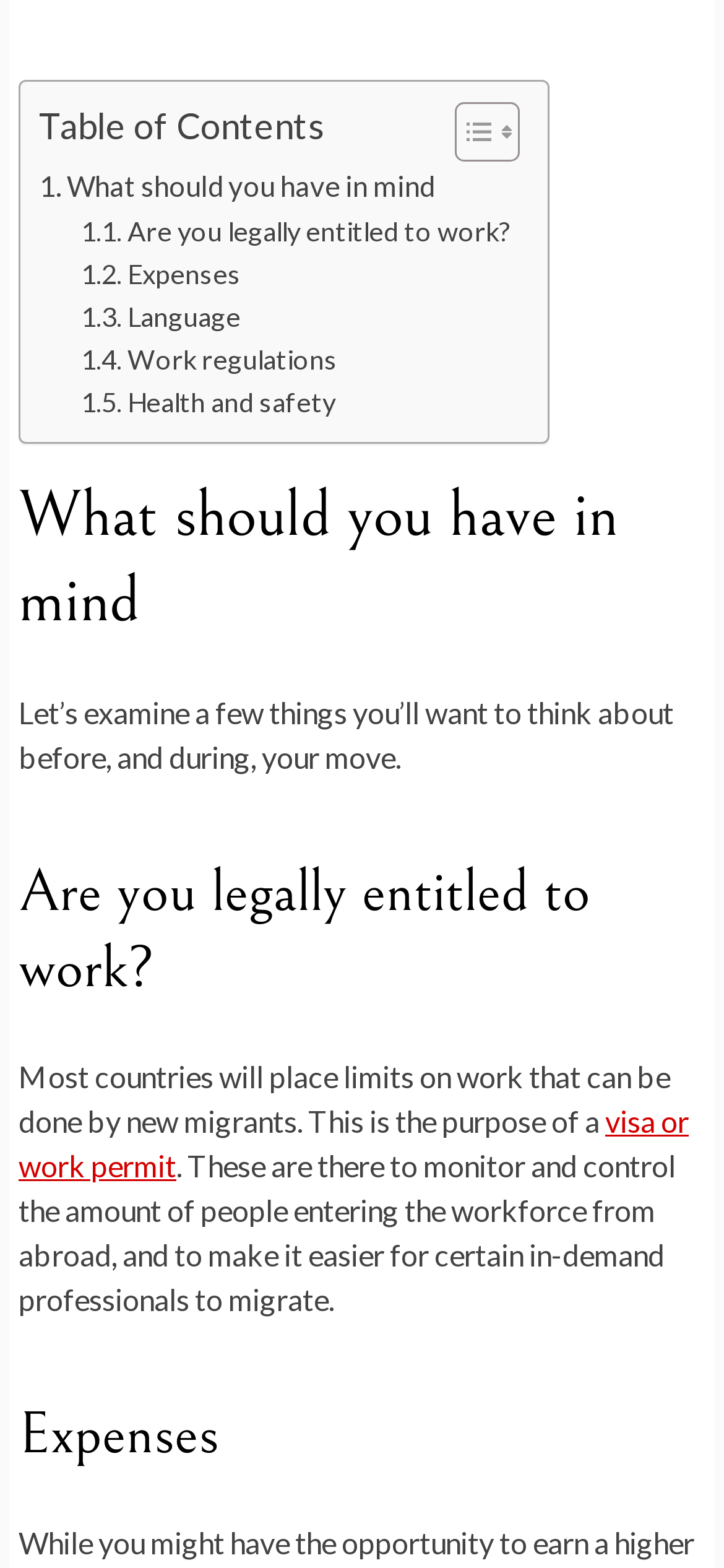Provide a short answer using a single word or phrase for the following question: 
How many links are there in the table of contents?

6